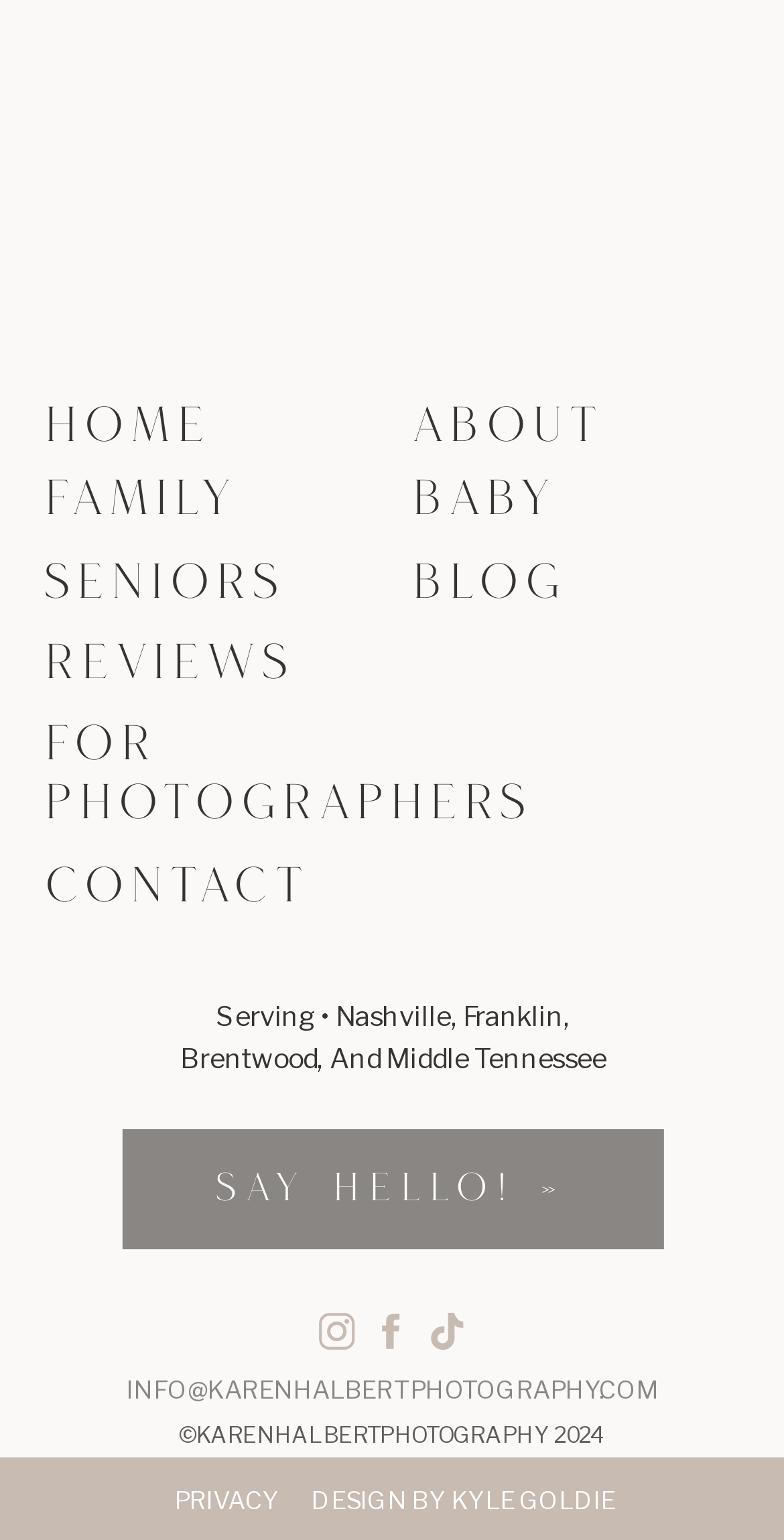What is the name of the designer of the website?
Look at the image and respond with a one-word or short-phrase answer.

KYLE GOLDIE